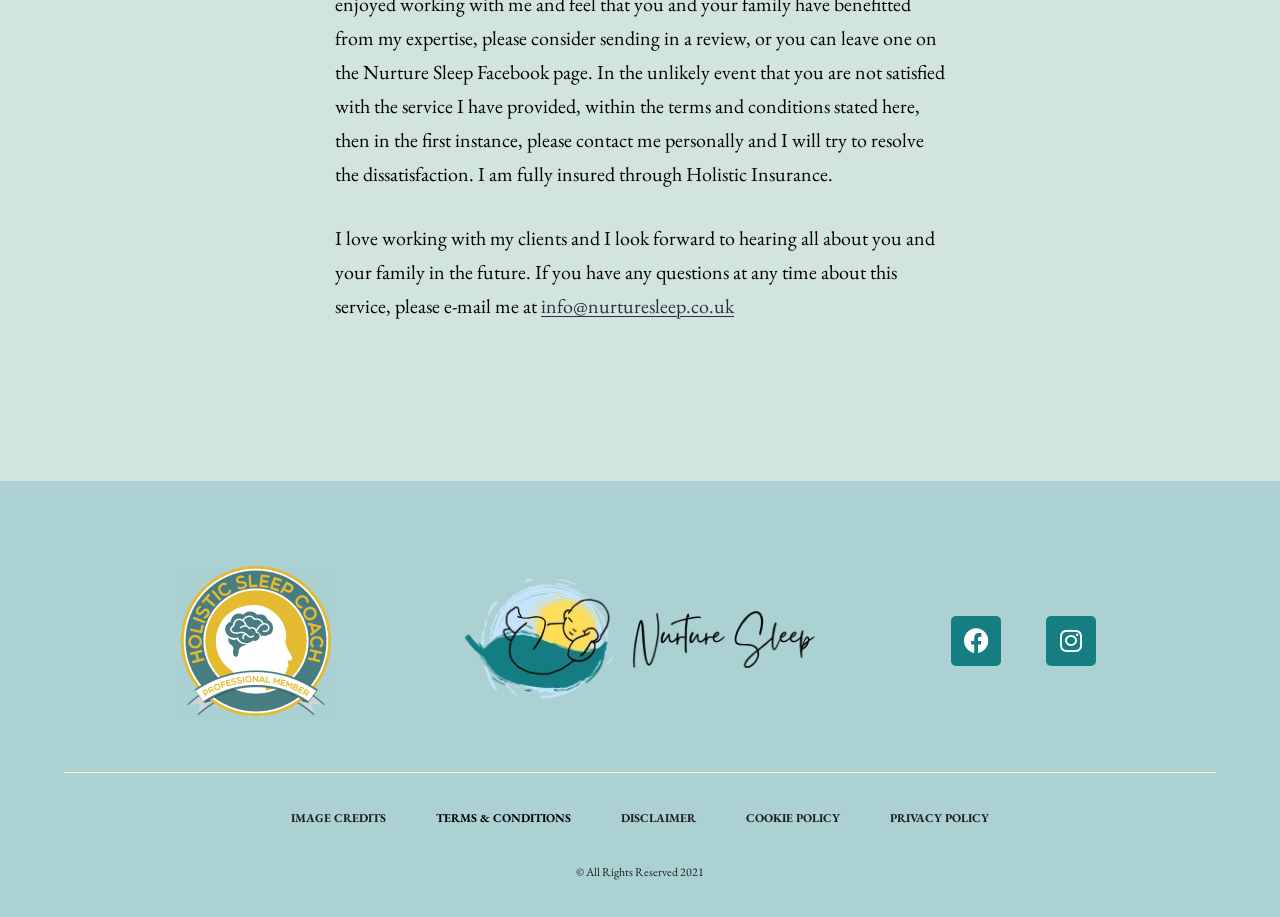What is the text in the static text element at the top of the page?
Kindly offer a comprehensive and detailed response to the question.

The static text element at the top of the page contains a message from the author, which says 'I love working with my clients and I look forward to hearing all about you and your family in the future. If you have any questions at any time about this service, please e-mail me at...'.